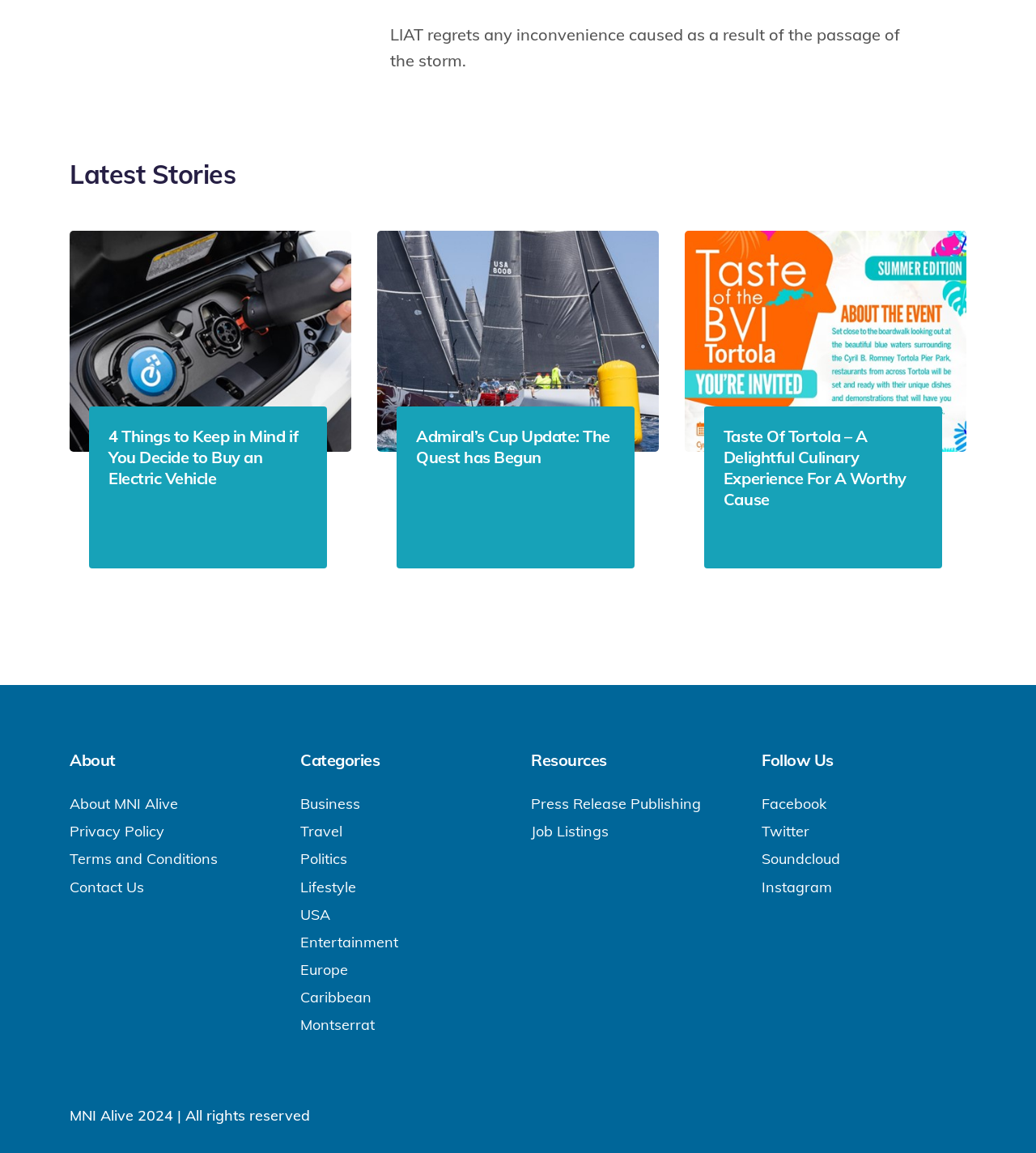Answer the question below in one word or phrase:
What is the name of the event mentioned in the third link?

Admiral's Cup